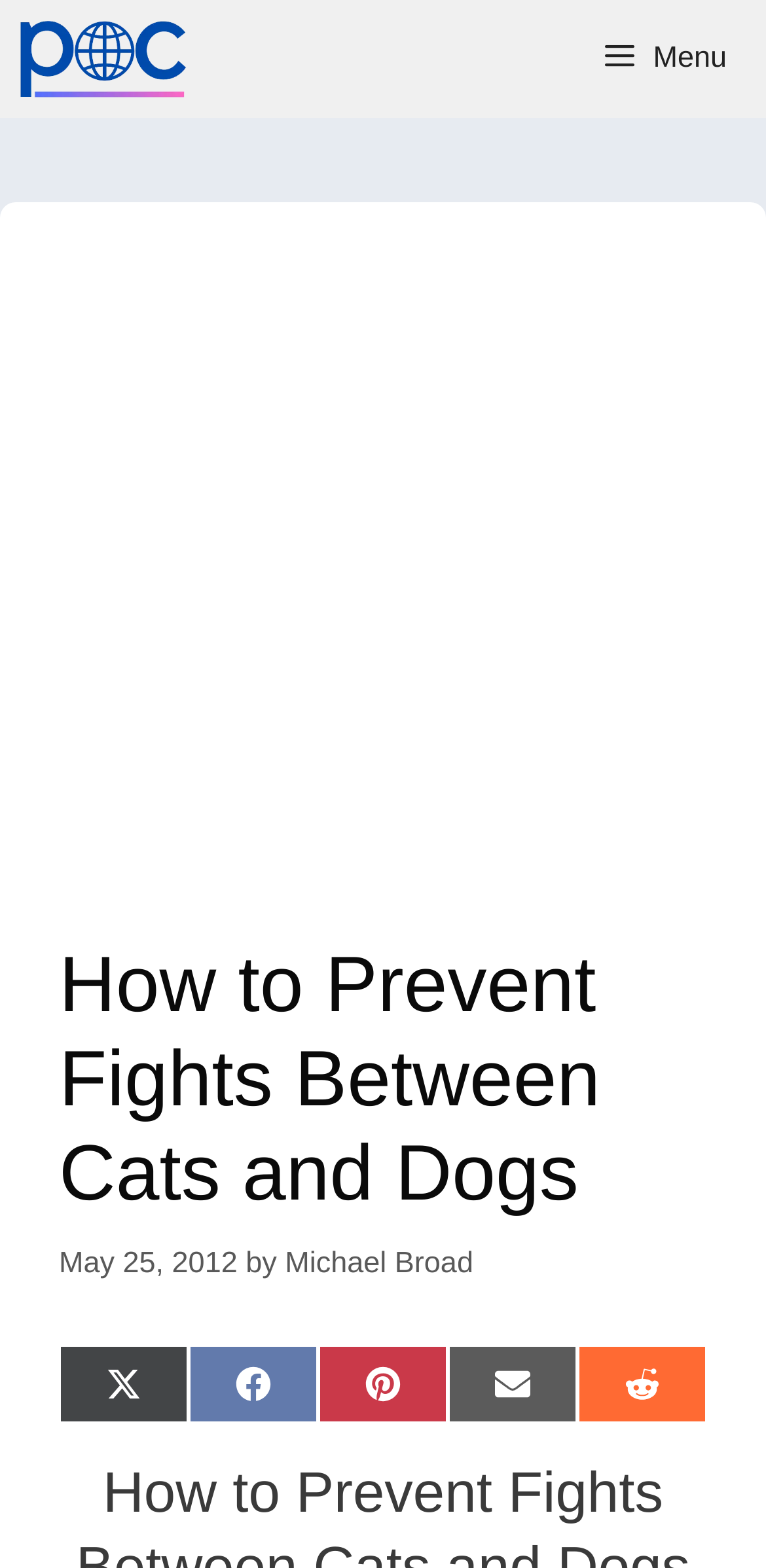Find the bounding box coordinates for the UI element that matches this description: "Menu".

[0.754, 0.0, 1.0, 0.075]